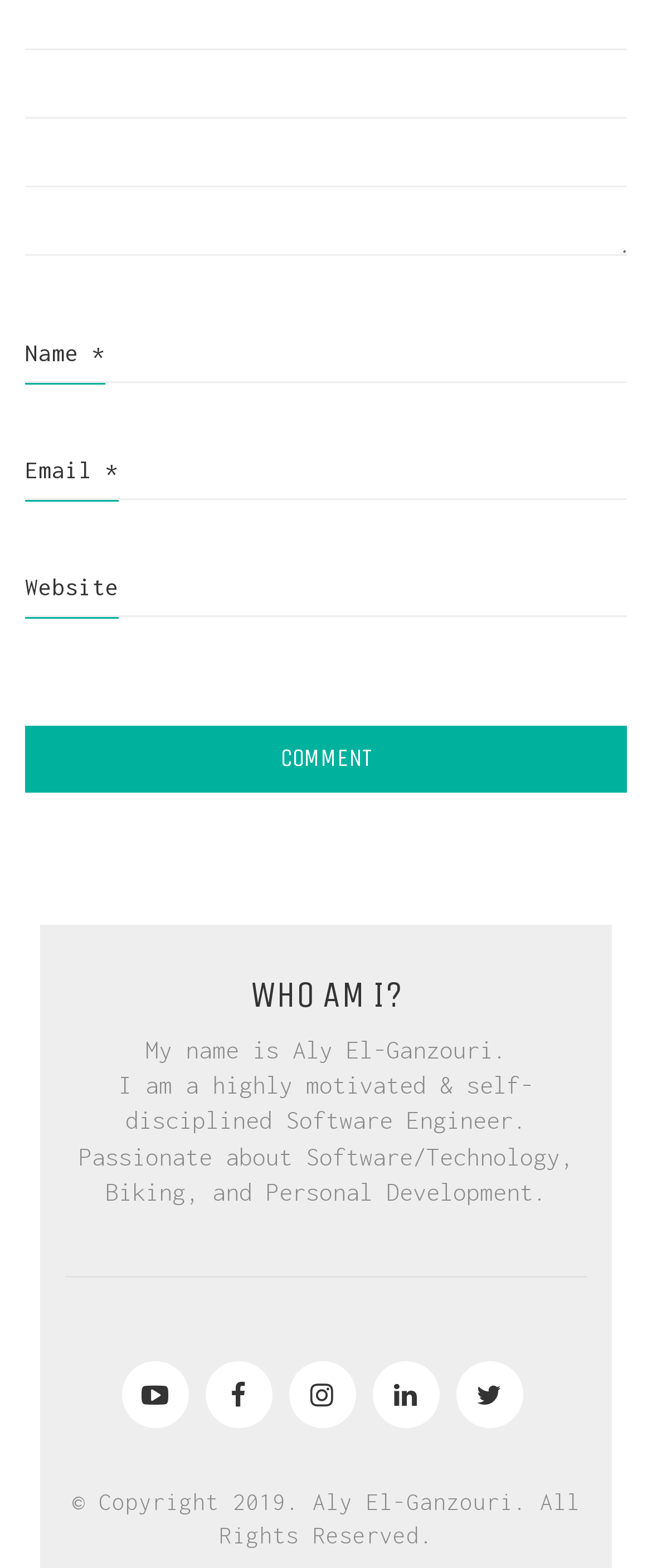What is the author's name?
Could you answer the question in a detailed manner, providing as much information as possible?

The author's name can be found in the 'WHO AM I?' section, where it is stated as 'My name is Aly El-Ganzouri.'